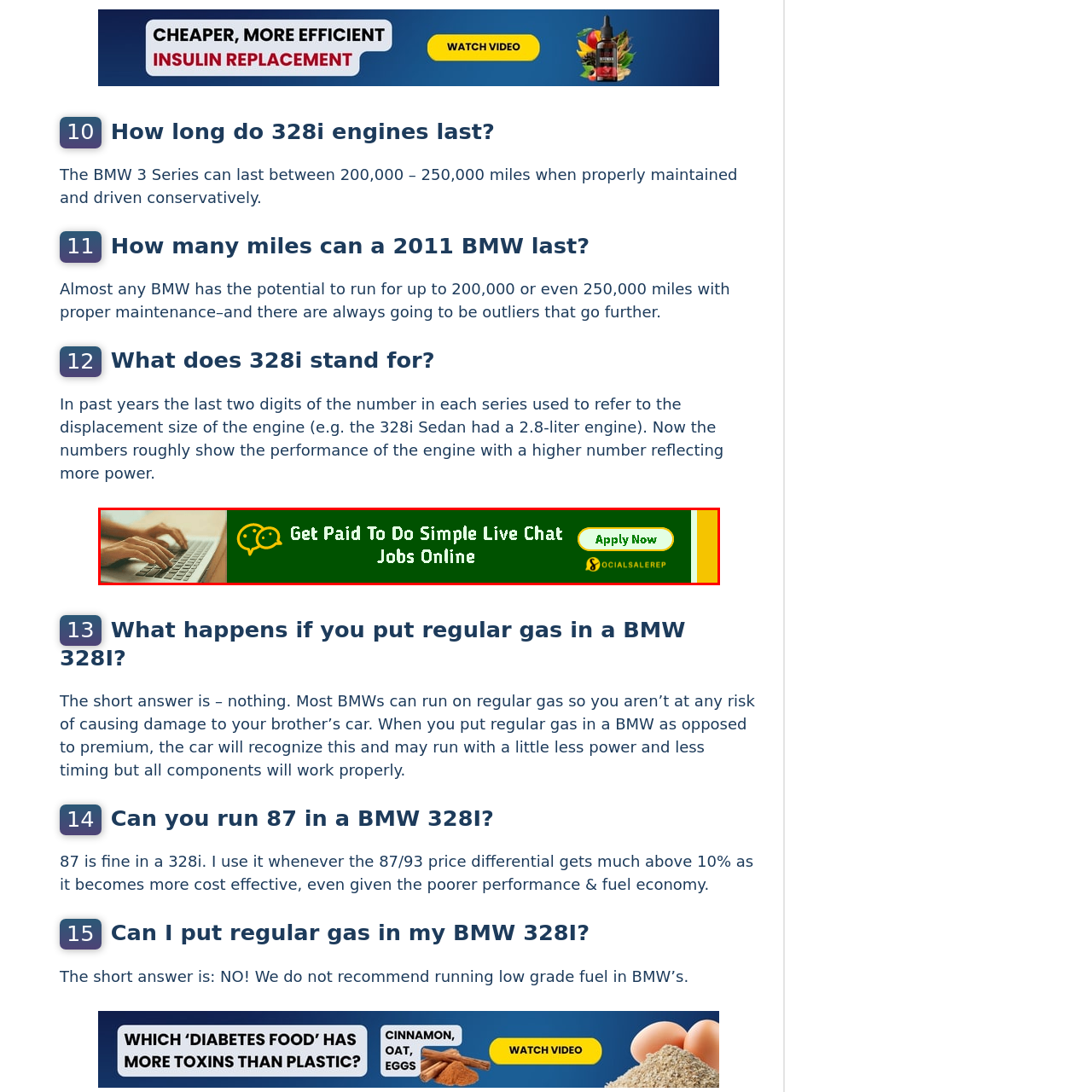Generate a detailed description of the image highlighted within the red border.

The image features a promotional banner inviting individuals to earn money by participating in live chat jobs online. It displays a pair of hands typing on a laptop keyboard, symbolizing the flexibility and ease of remote work opportunities. The background is a vibrant green, which contrasts with the yellow text that reads, "Get Paid To Do Simple Live Chat Jobs Online," alongside a call-to-action button labeled "Apply Now." This graphic likely targets those seeking convenient online job options, highlighting the simplicity and accessibility of engaging with such work from home.